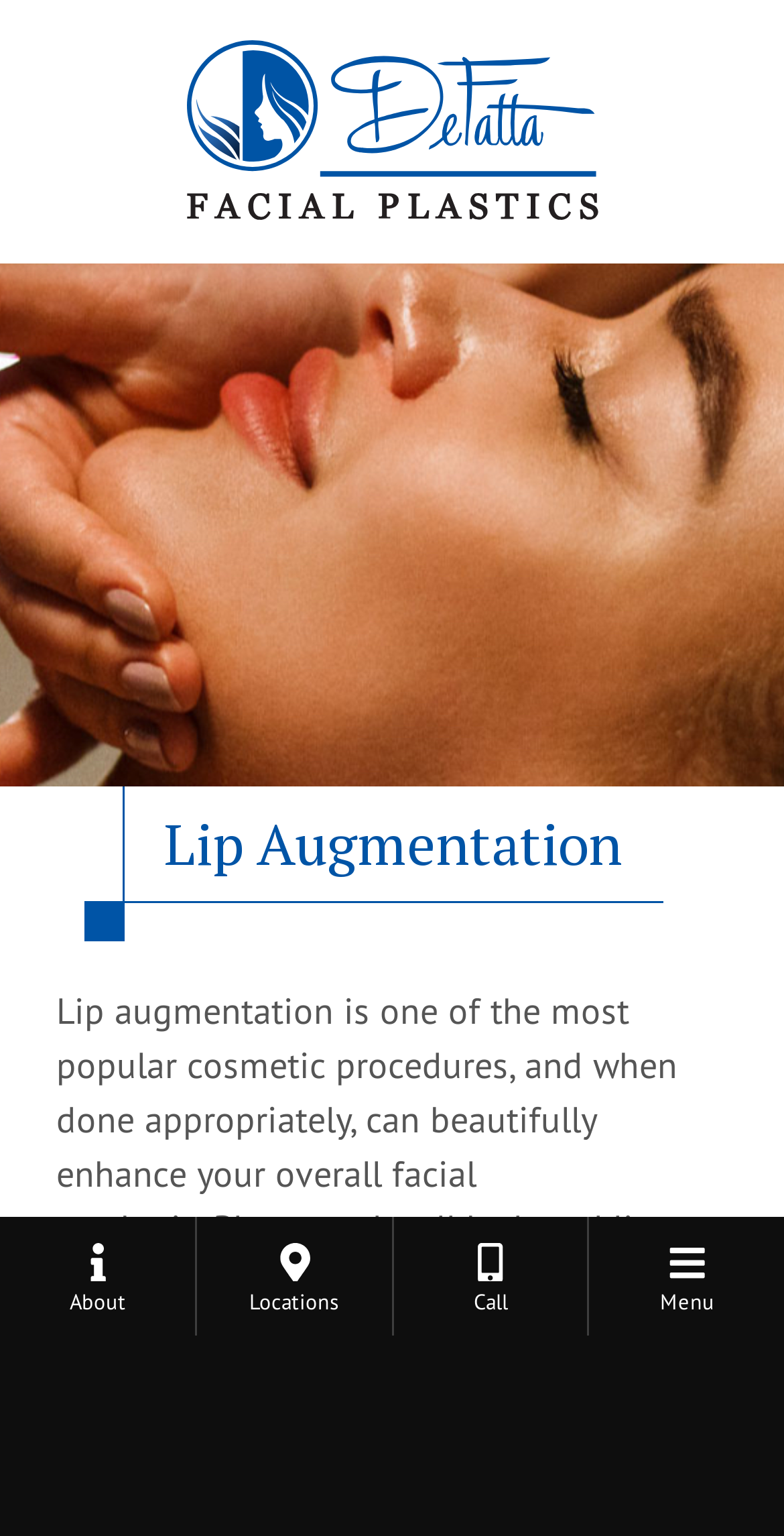Given the element description: "parent_node: 0 aria-label="Open navigation menu"", predict the bounding box coordinates of this UI element. The coordinates must be four float numbers between 0 and 1, given as [left, top, right, bottom].

None